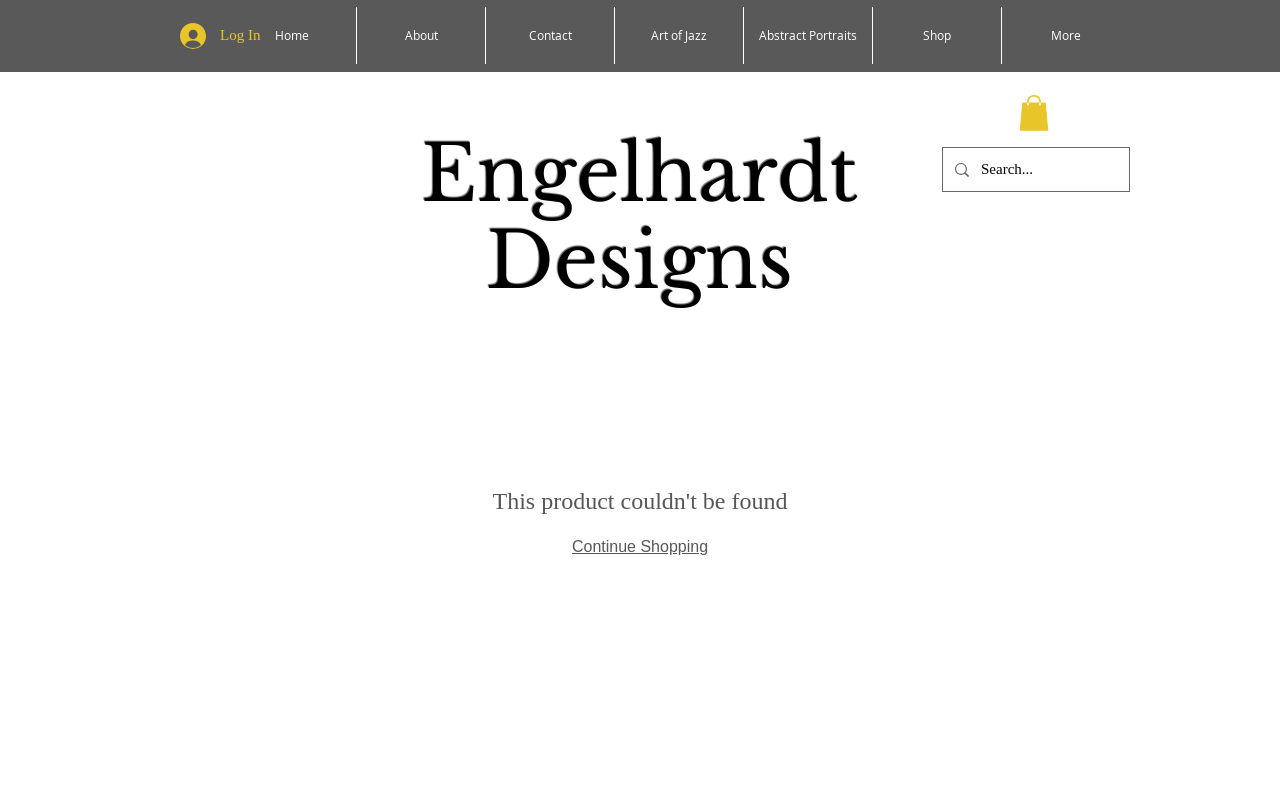Please determine the bounding box coordinates of the element's region to click in order to carry out the following instruction: "Click on the Home link". The coordinates should be four float numbers between 0 and 1, i.e., [left, top, right, bottom].

[0.177, 0.009, 0.278, 0.08]